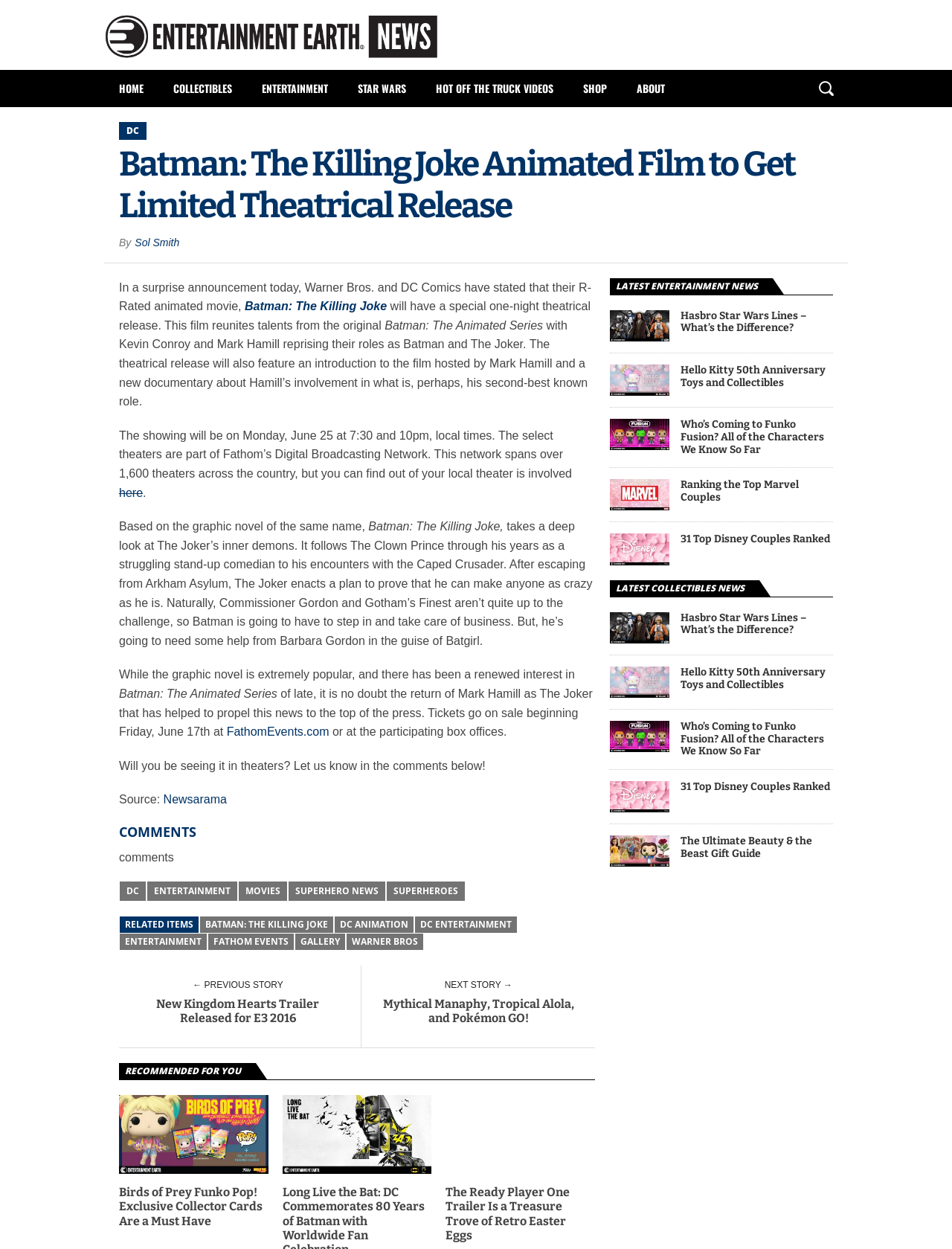Show the bounding box coordinates of the region that should be clicked to follow the instruction: "Read the article about Batman: The Killing Joke."

[0.125, 0.225, 0.621, 0.25]